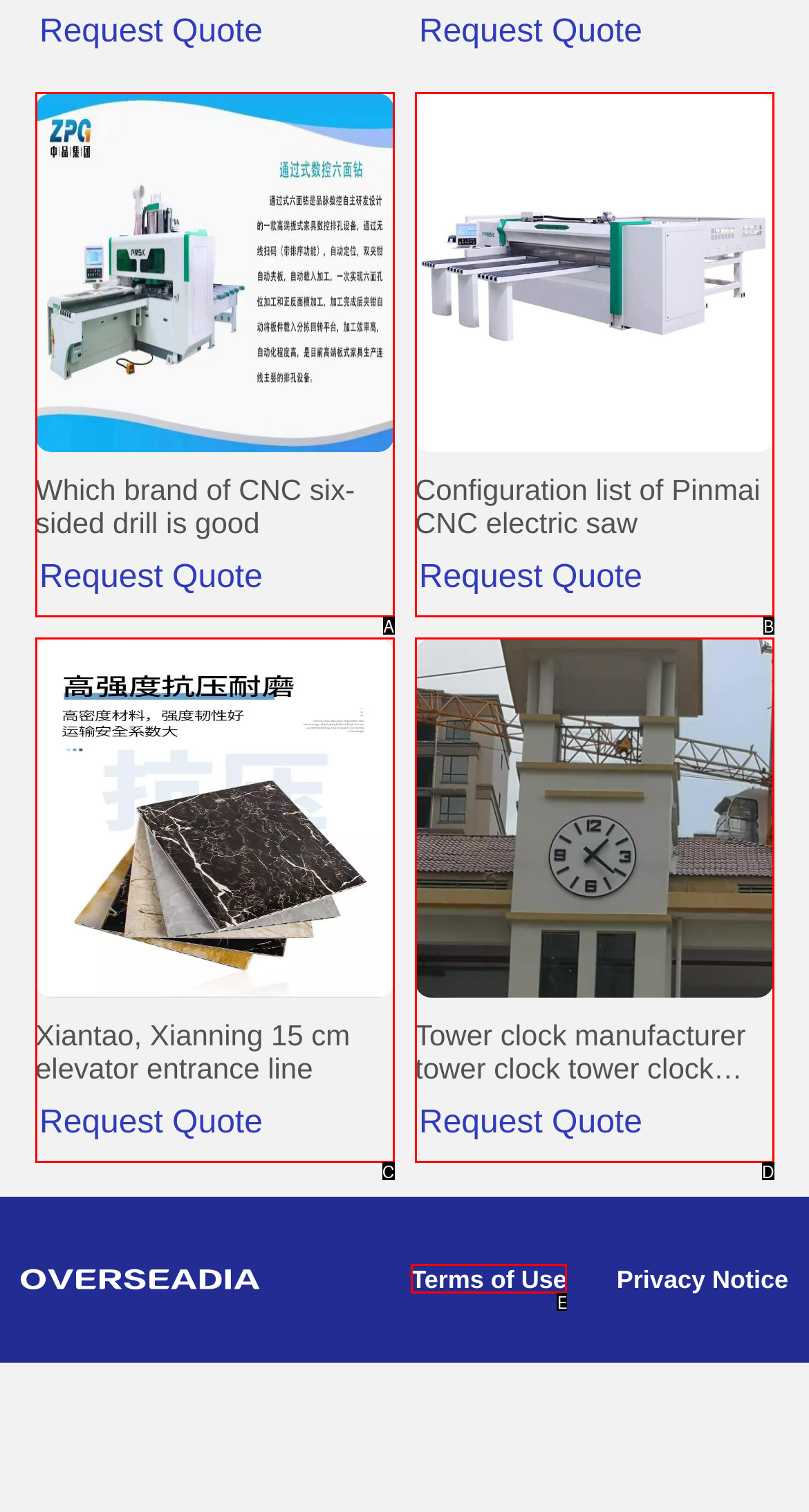Given the description: Terms of Use, pick the option that matches best and answer with the corresponding letter directly.

E